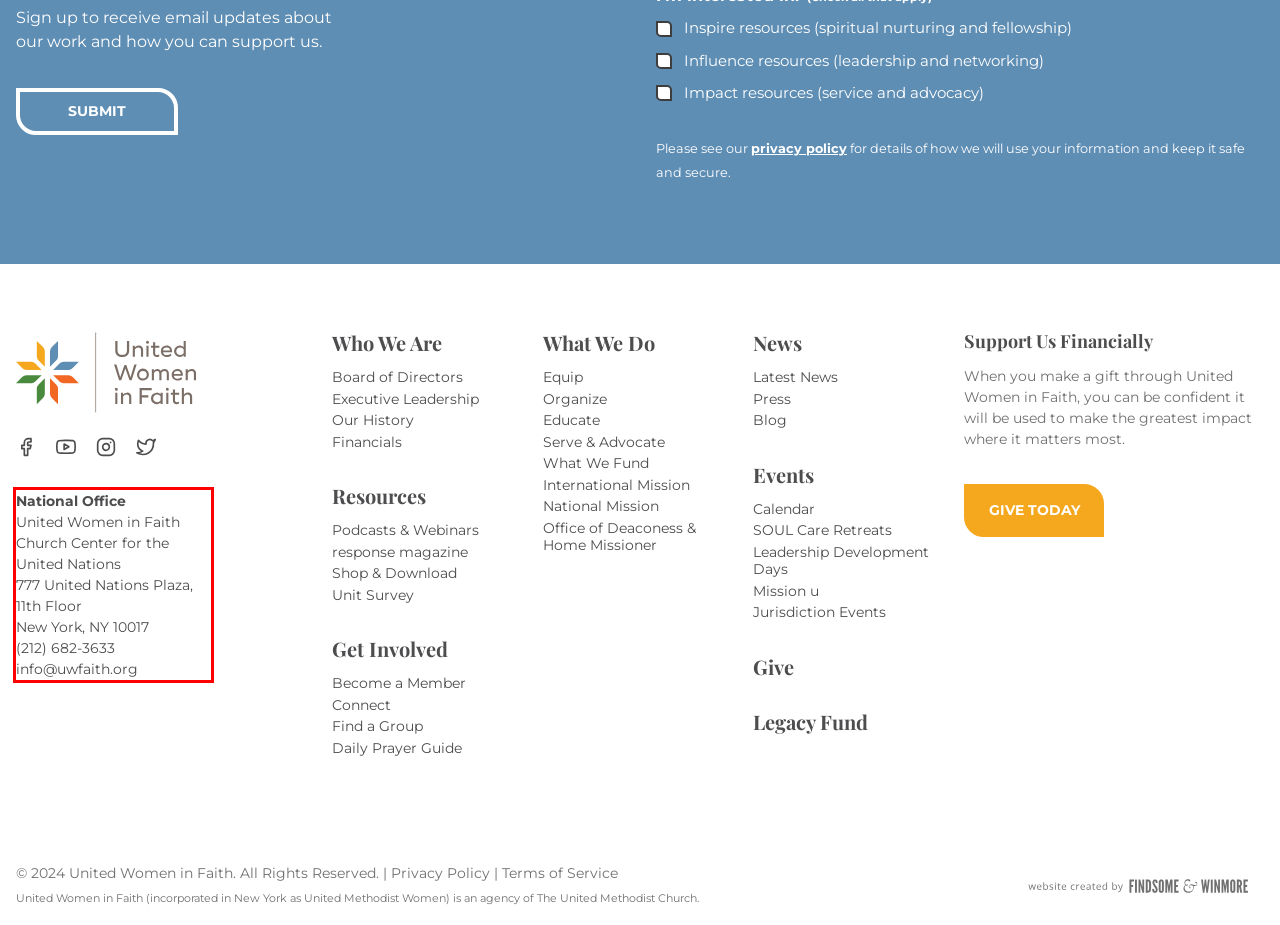Using the provided screenshot, read and generate the text content within the red-bordered area.

National Office United Women in Faith Church Center for the United Nations 777 United Nations Plaza, 11th Floor New York, NY 10017 (212) 682-3633 info@uwfaith.org